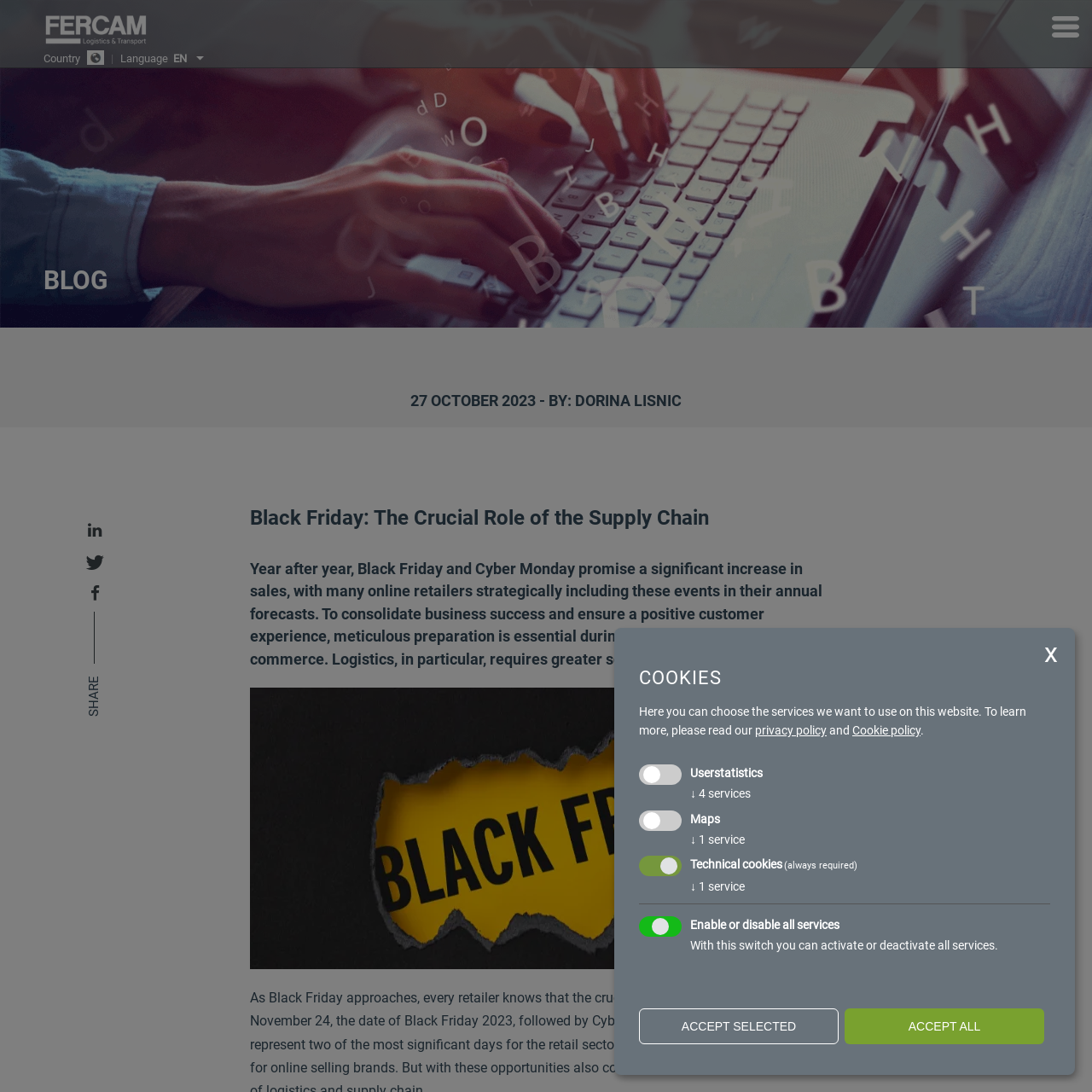Locate the bounding box coordinates of the clickable region to complete the following instruction: "Click the '↓ 4 services' link."

[0.632, 0.72, 0.688, 0.733]